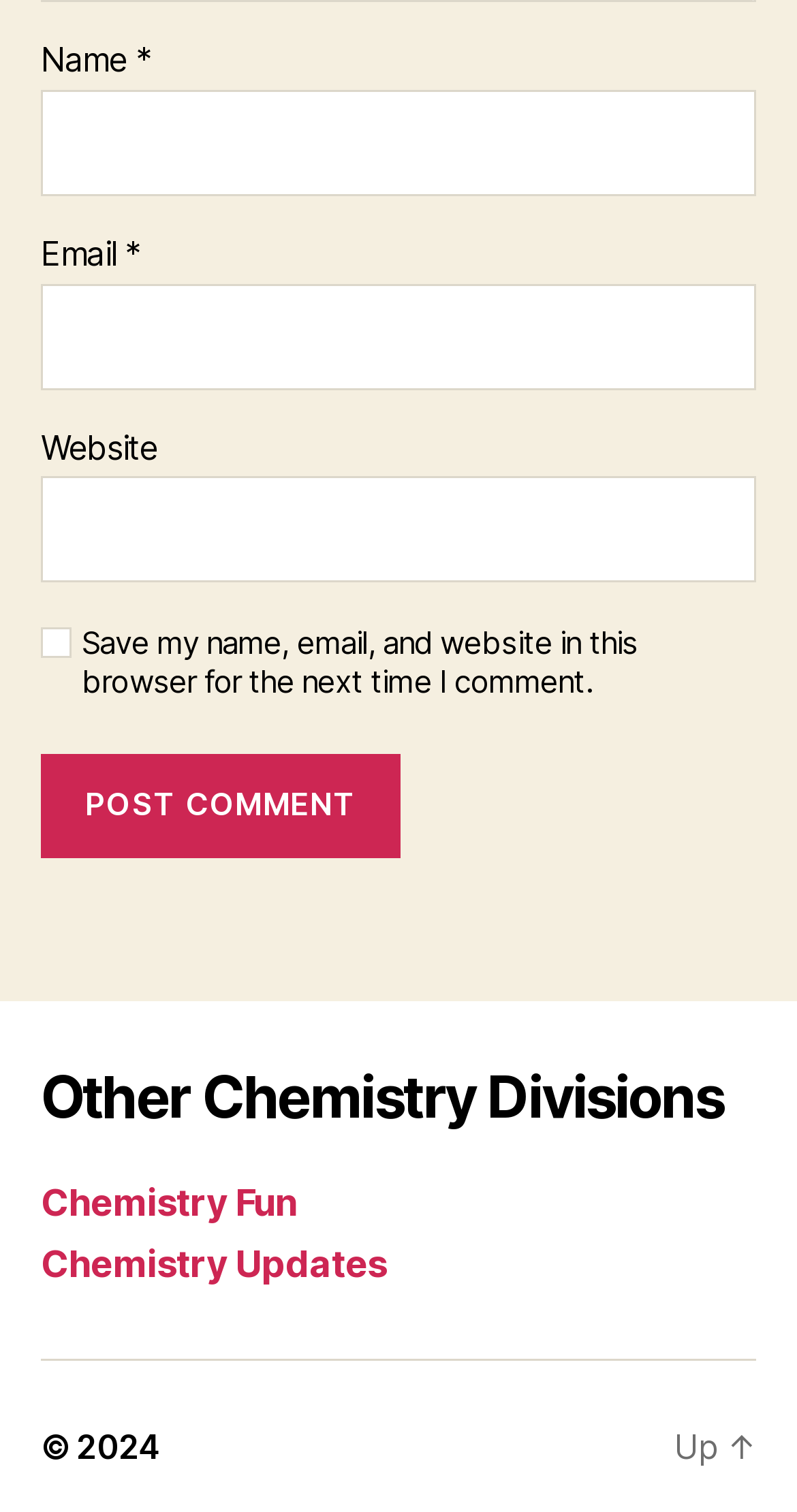Provide the bounding box coordinates, formatted as (top-left x, top-left y, bottom-right x, bottom-right y), with all values being floating point numbers between 0 and 1. Identify the bounding box of the UI element that matches the description: parent_node: Name * name="author"

[0.051, 0.06, 0.949, 0.13]